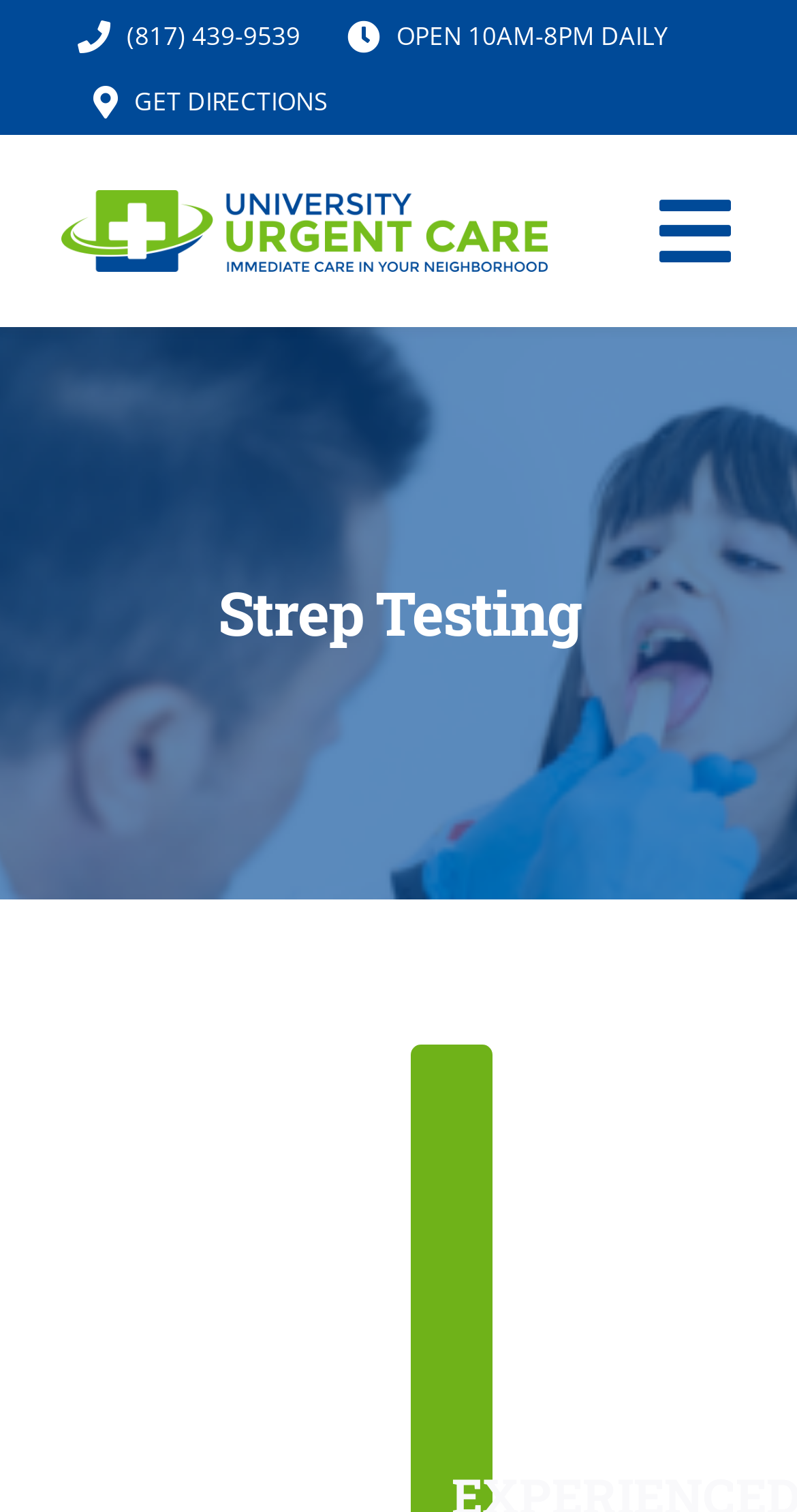Could you provide the bounding box coordinates for the portion of the screen to click to complete this instruction: "Get directions to the urgent care"?

[0.096, 0.046, 0.412, 0.089]